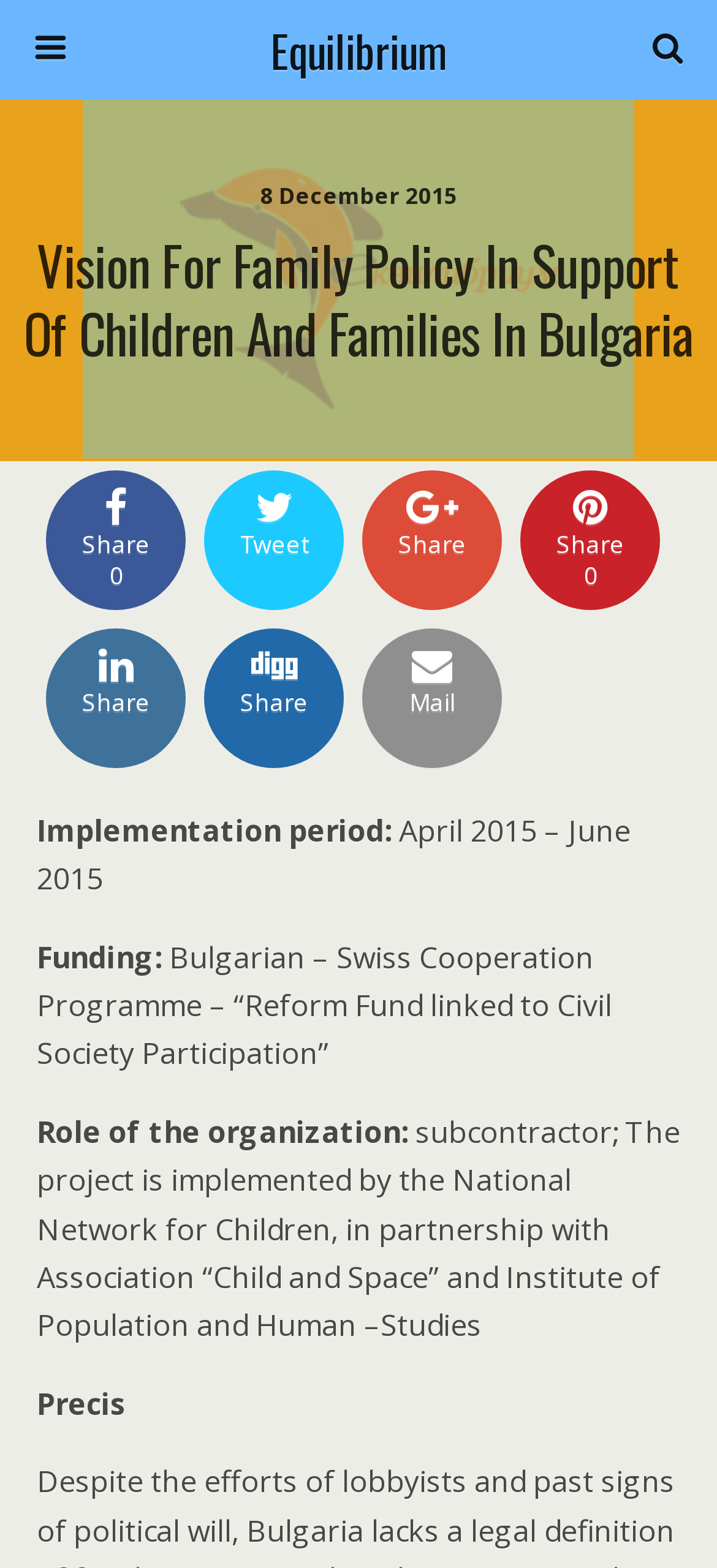Please identify the bounding box coordinates of the area that needs to be clicked to follow this instruction: "Share on social media".

[0.064, 0.3, 0.259, 0.389]